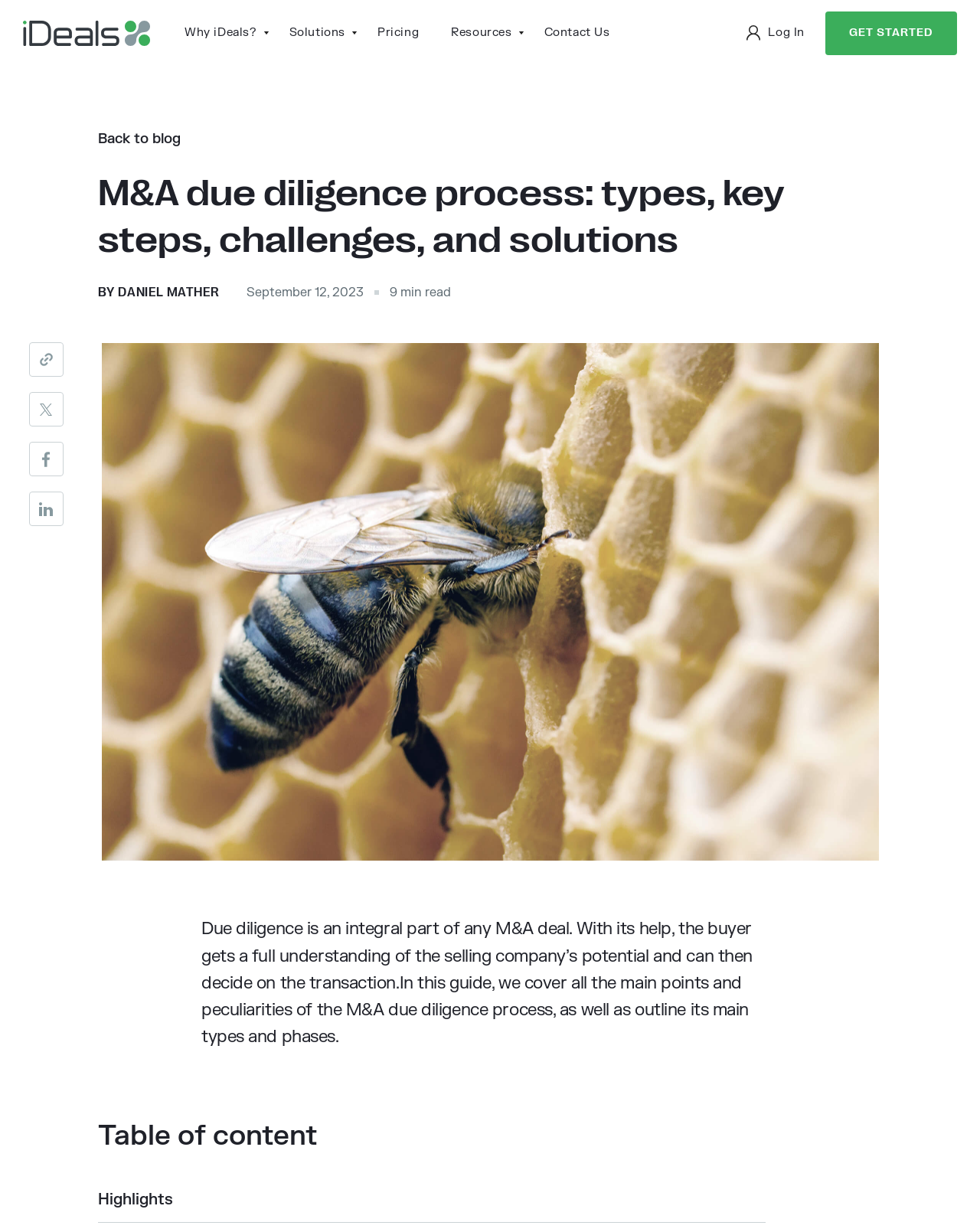Extract the main title from the webpage and generate its text.

M&A due diligence process: types, key steps, challenges, and solutions